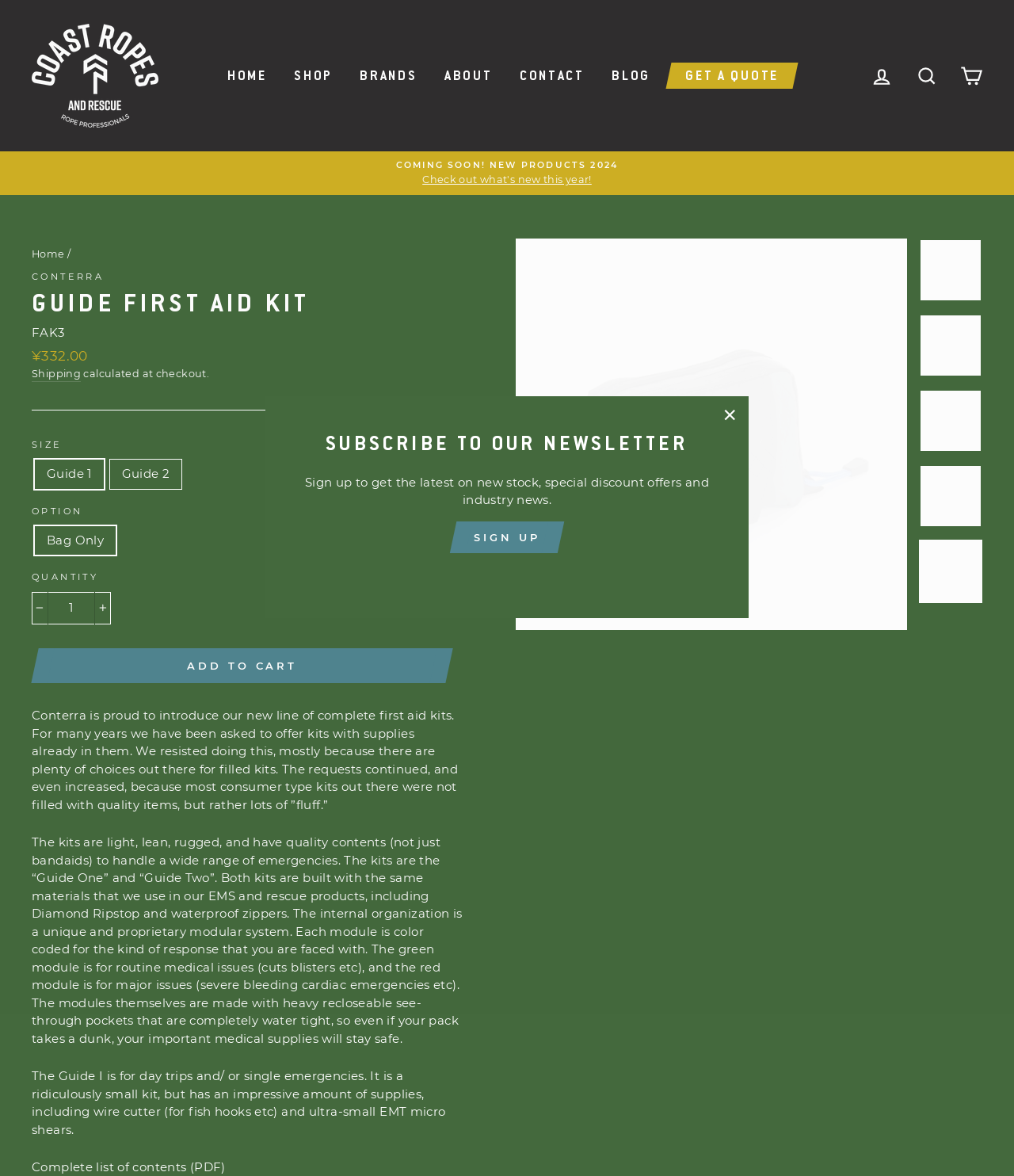Using the webpage screenshot, locate the HTML element that fits the following description and provide its bounding box: "aria-describedby="slick-slide20"".

[0.906, 0.203, 0.969, 0.523]